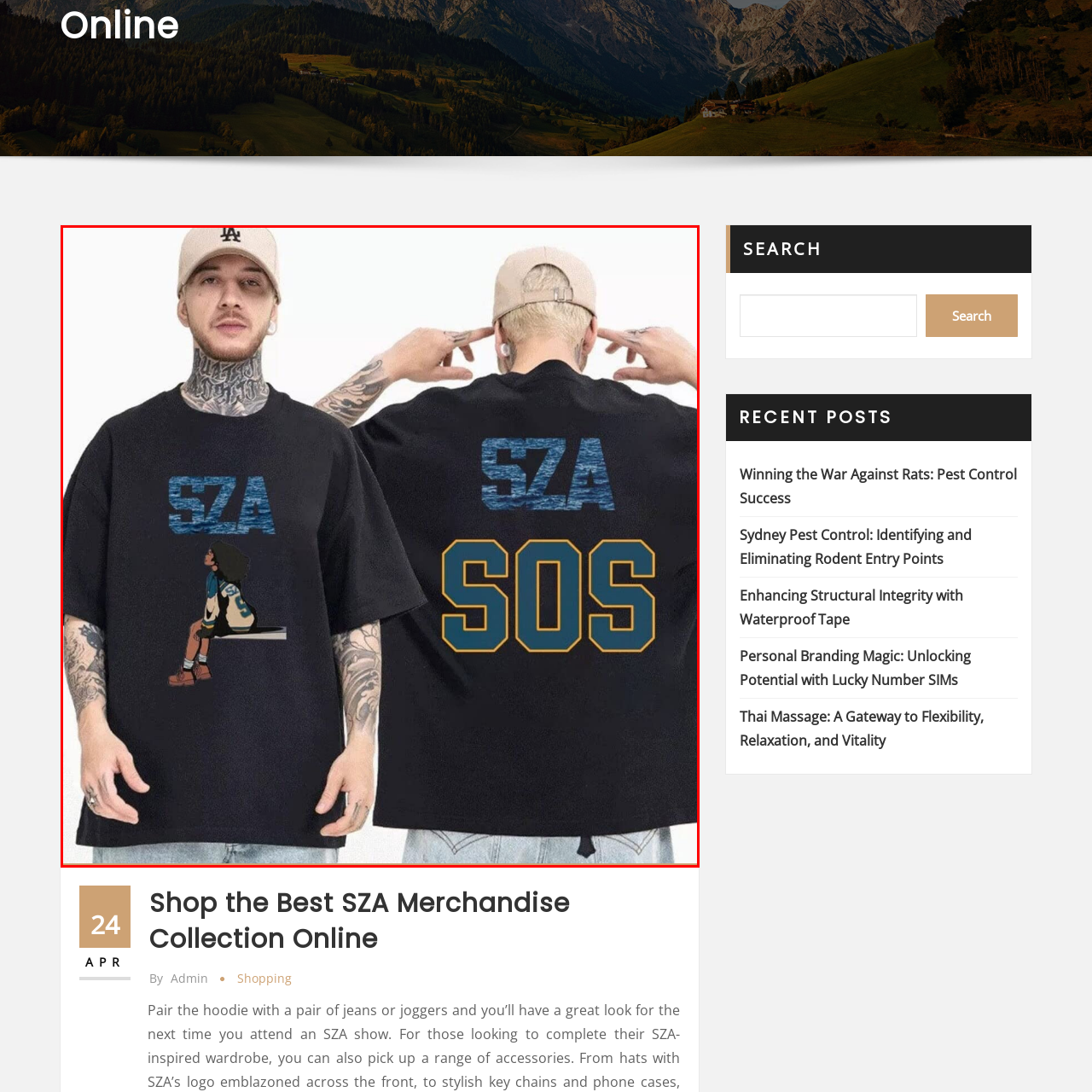Elaborate on the scene depicted inside the red bounding box.

This image features a stylish black t-shirt showcasing a unique design that pays homage to the artist SZA. The shirt has "SZA" prominently displayed on the front in a vibrant blue font, accompanied by an artistic illustration of a character sitting down, embodying a relaxed vibe. The back of the shirt features the word "SOS" highlighted in bold, yellow lettering, adding a striking contrast to the black fabric. The wearer, who is tattooed and sporting a beige cap, is presenting the shirt in a casual pose, emphasizing its fashionable appeal. This piece is part of a collection celebrating SZA's influence and style, perfect for fans looking to showcase their support through trendy merchandise.